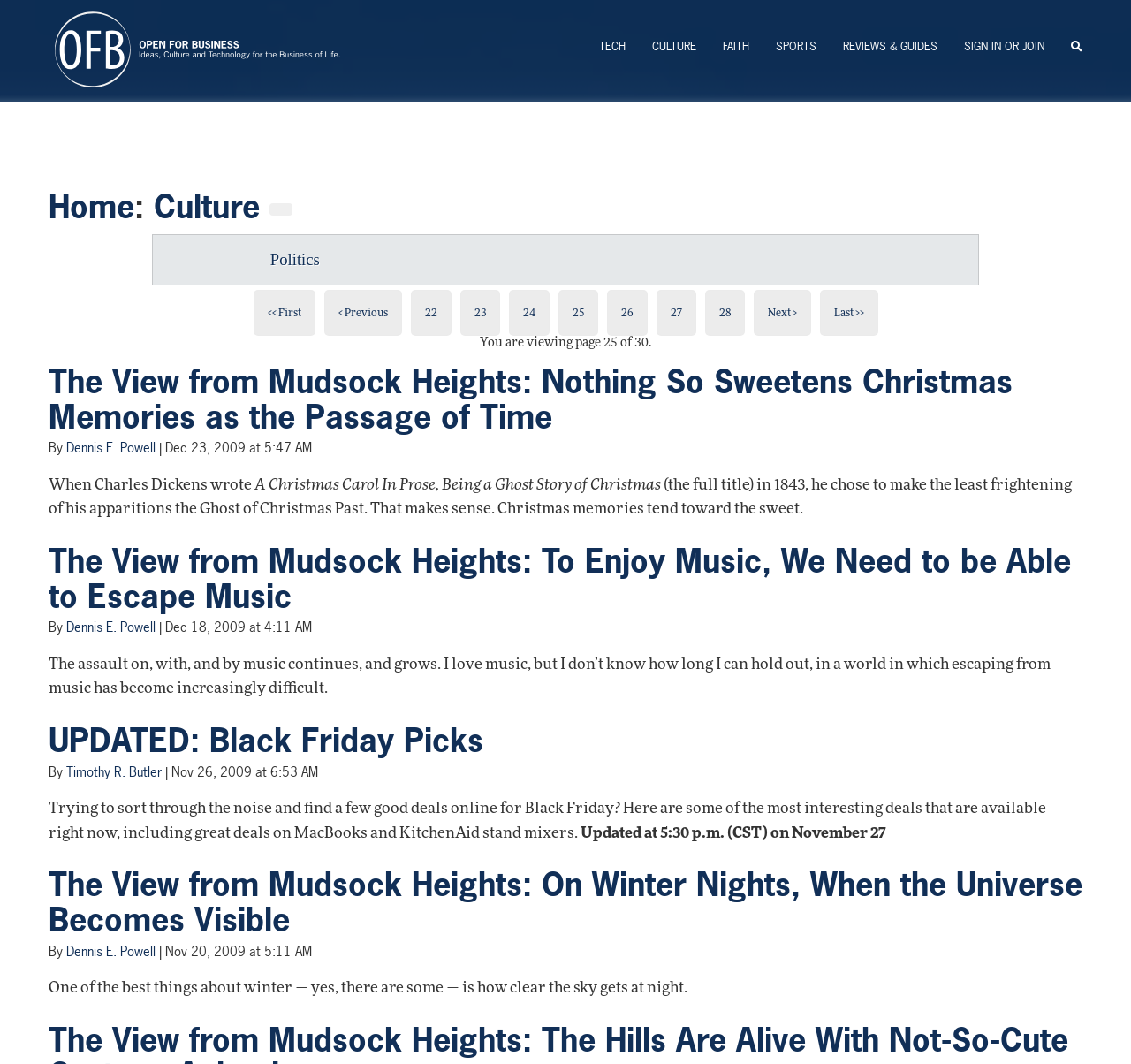Please find the bounding box coordinates of the section that needs to be clicked to achieve this instruction: "Search using the search icon".

[0.935, 0.0, 0.969, 0.087]